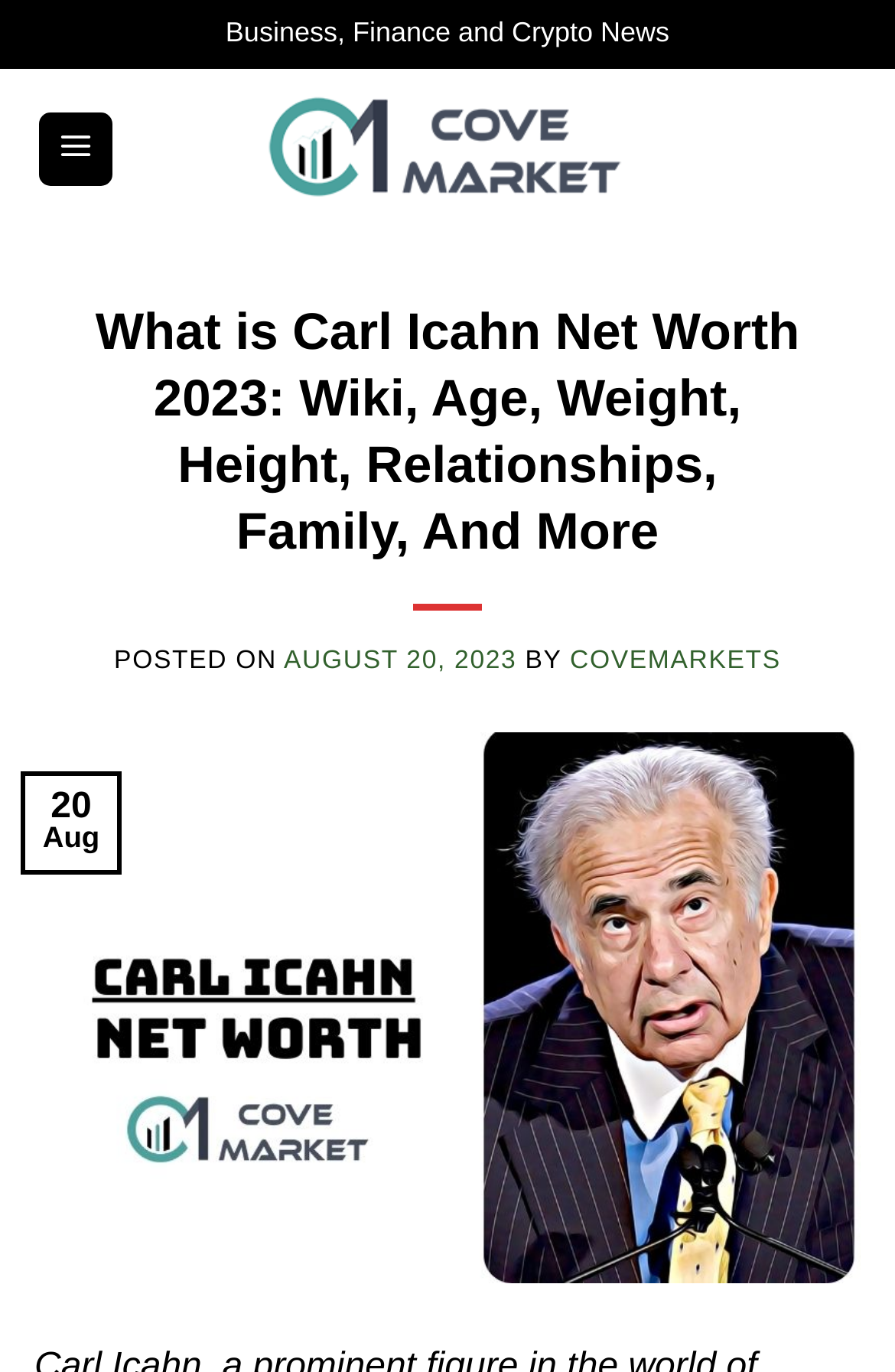Based on the image, provide a detailed and complete answer to the question: 
Who is the author of the article?

I found the author of the article by looking at the link element with the text 'COVEMARKETS' which is located near the 'BY' text, indicating that it is the author of the article.